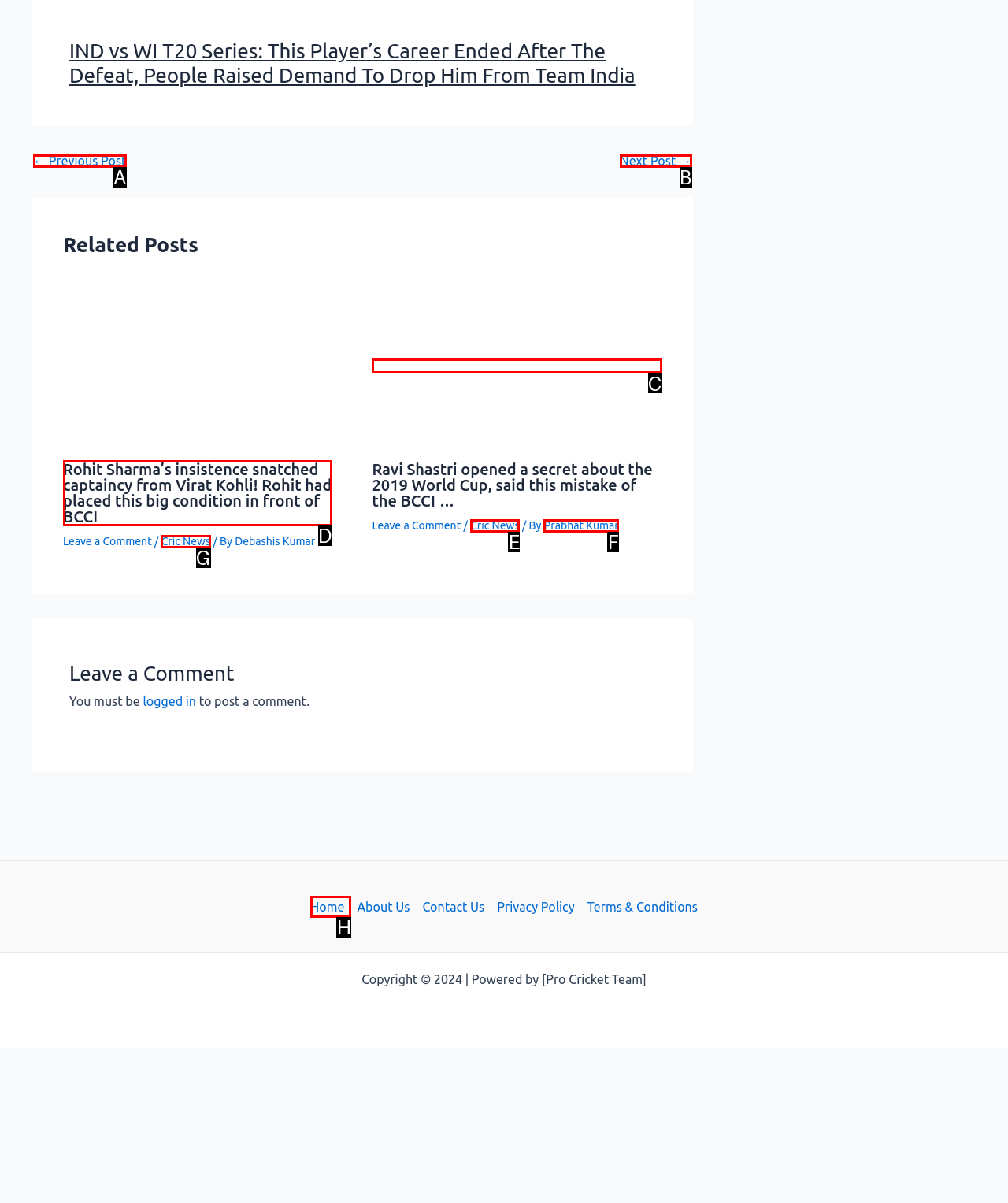Using the description: Home, find the best-matching HTML element. Indicate your answer with the letter of the chosen option.

H